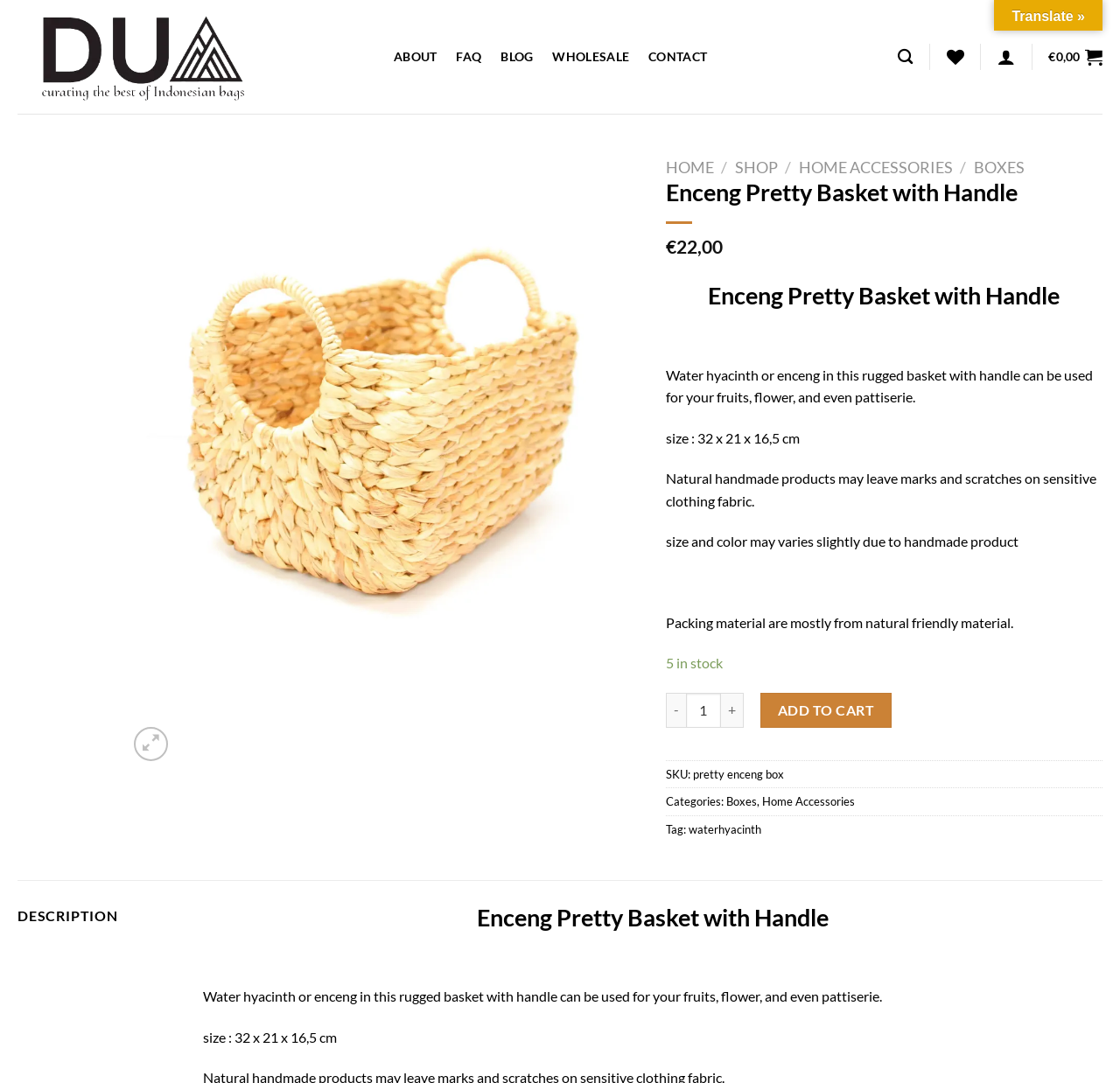Identify the bounding box coordinates of the section that should be clicked to achieve the task described: "Search for products".

[0.802, 0.036, 0.815, 0.069]